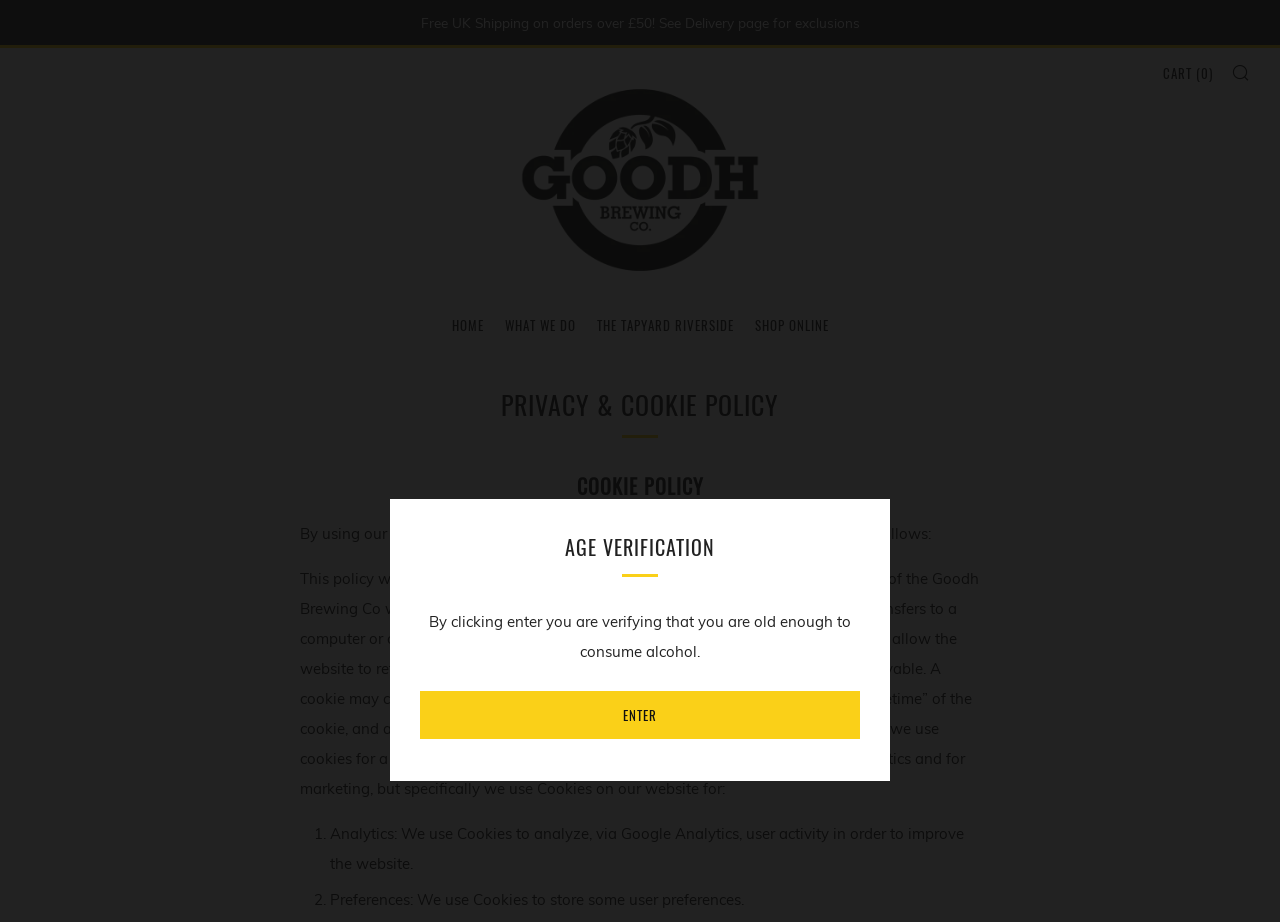Please find the bounding box coordinates of the element that needs to be clicked to perform the following instruction: "Go to 'HOME' page". The bounding box coordinates should be four float numbers between 0 and 1, represented as [left, top, right, bottom].

[0.353, 0.335, 0.378, 0.37]